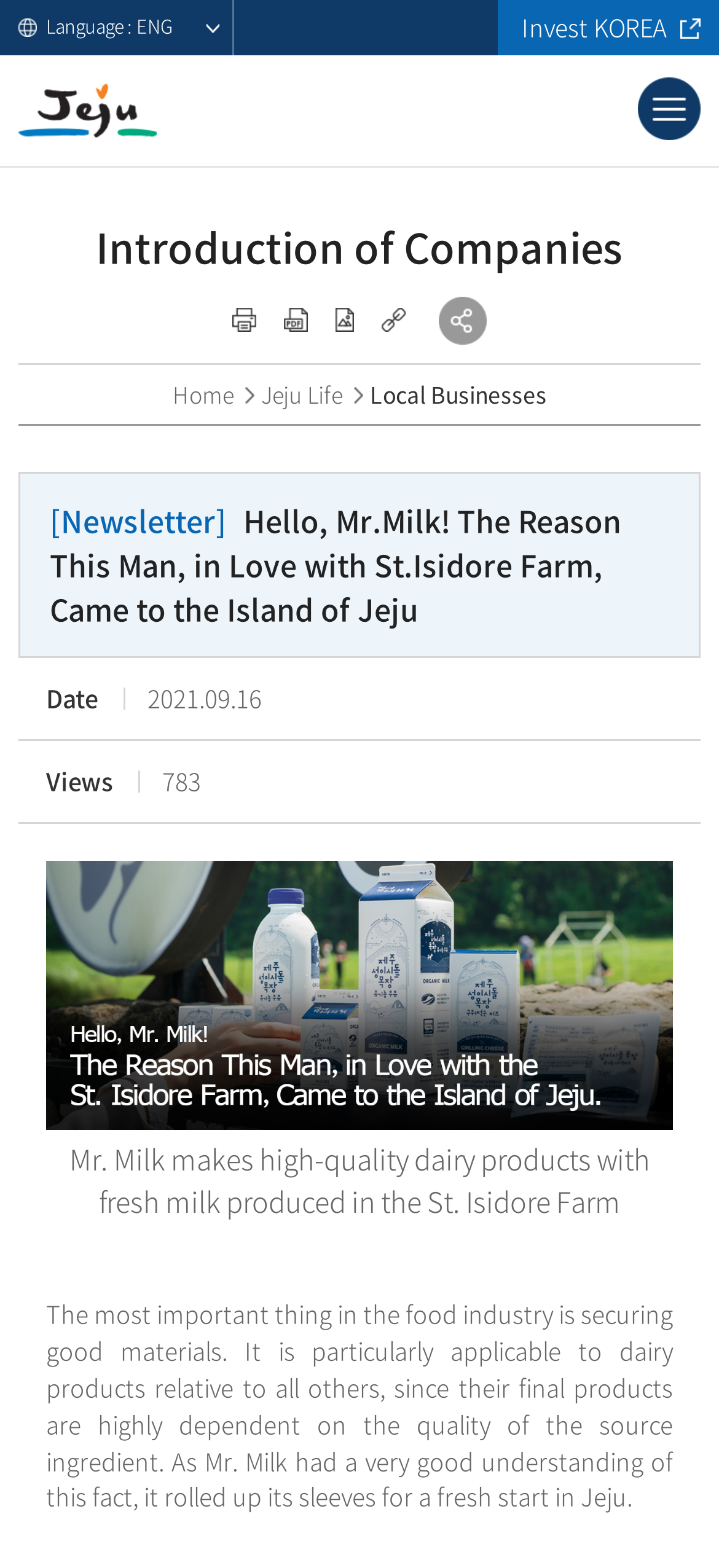What is the language of the website?
Refer to the image and answer the question using a single word or phrase.

ENG